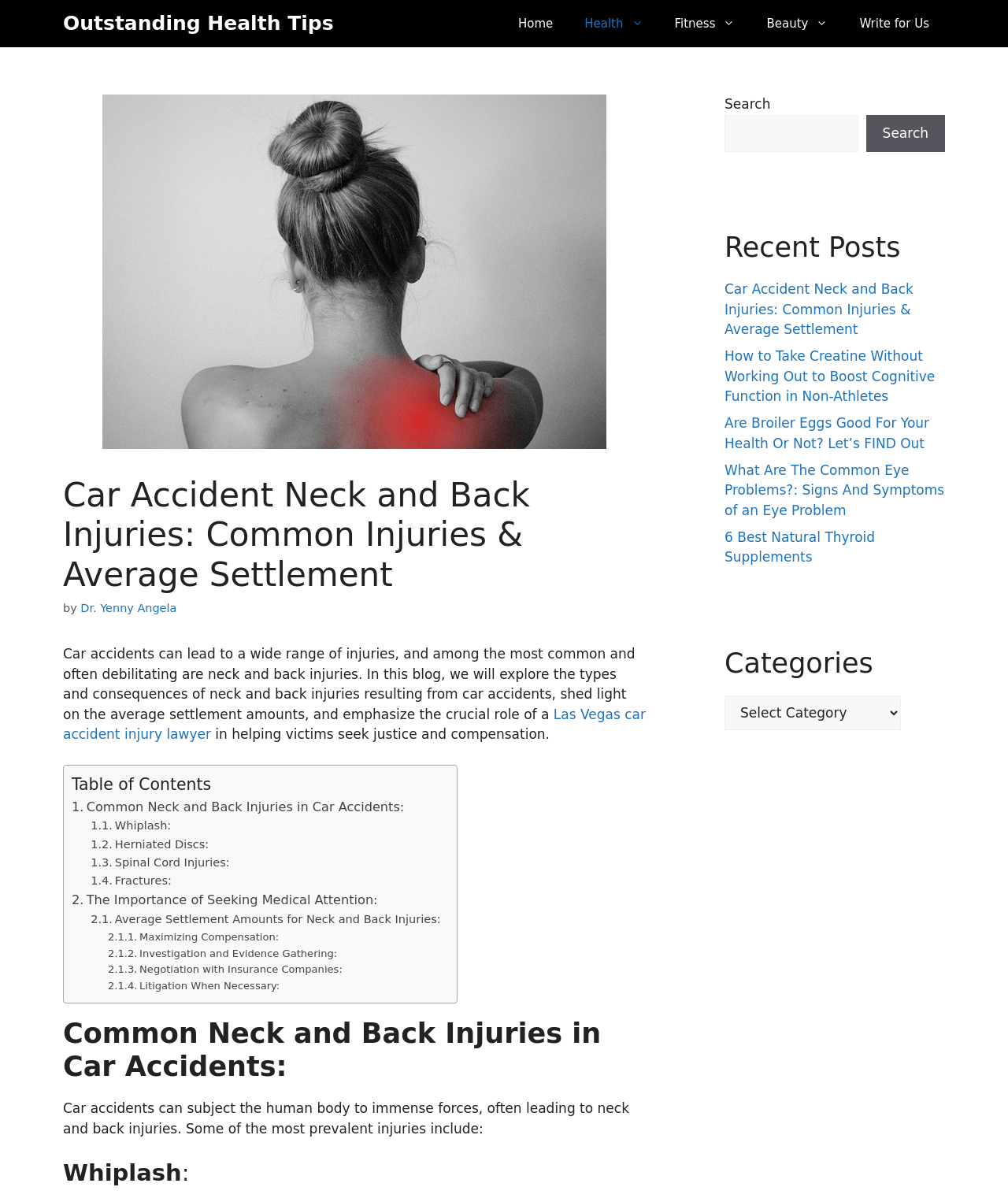Kindly determine the bounding box coordinates of the area that needs to be clicked to fulfill this instruction: "Search for a topic".

[0.719, 0.096, 0.851, 0.127]